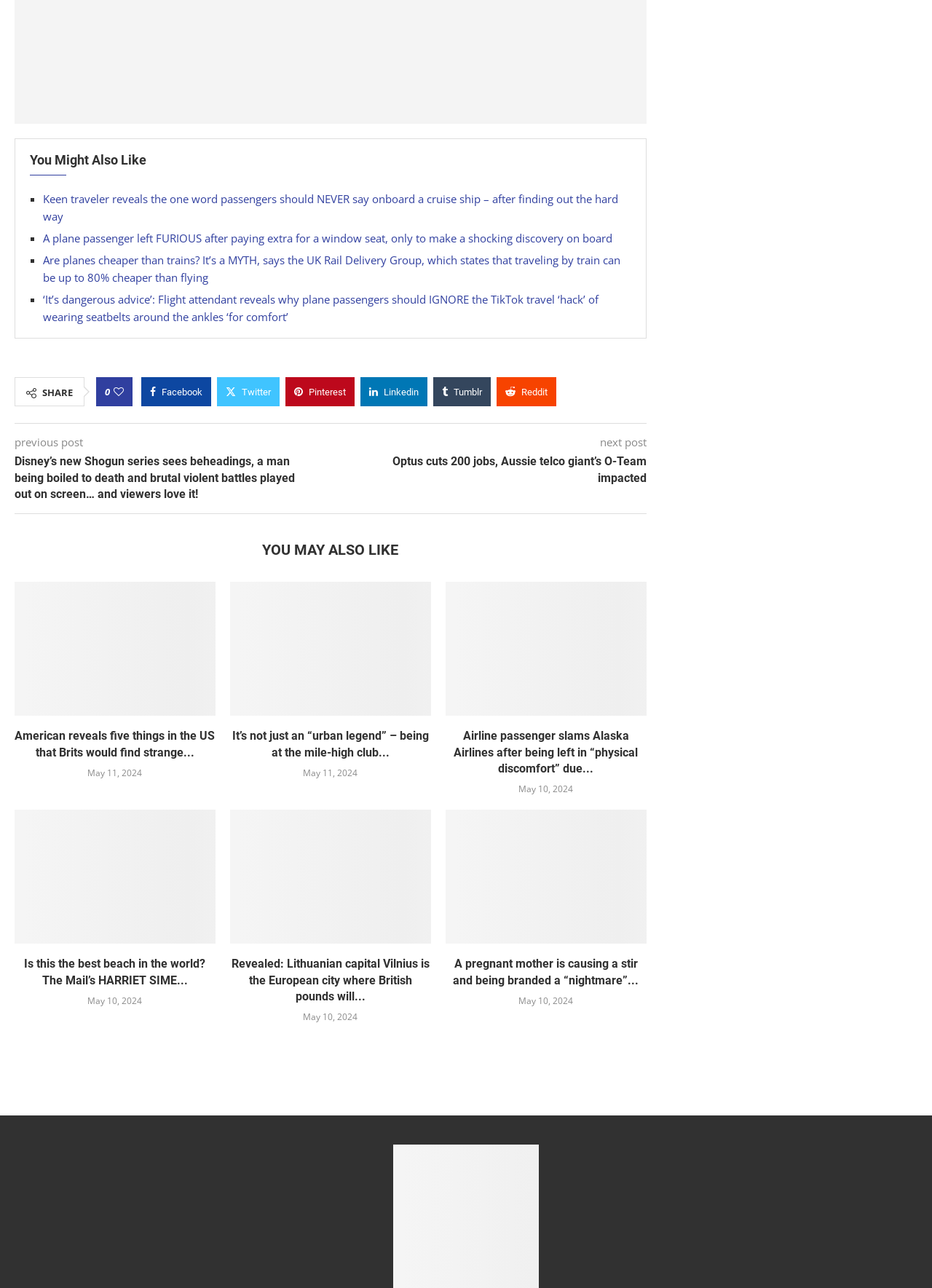Please identify the bounding box coordinates of the area I need to click to accomplish the following instruction: "View the next post".

[0.643, 0.338, 0.693, 0.349]